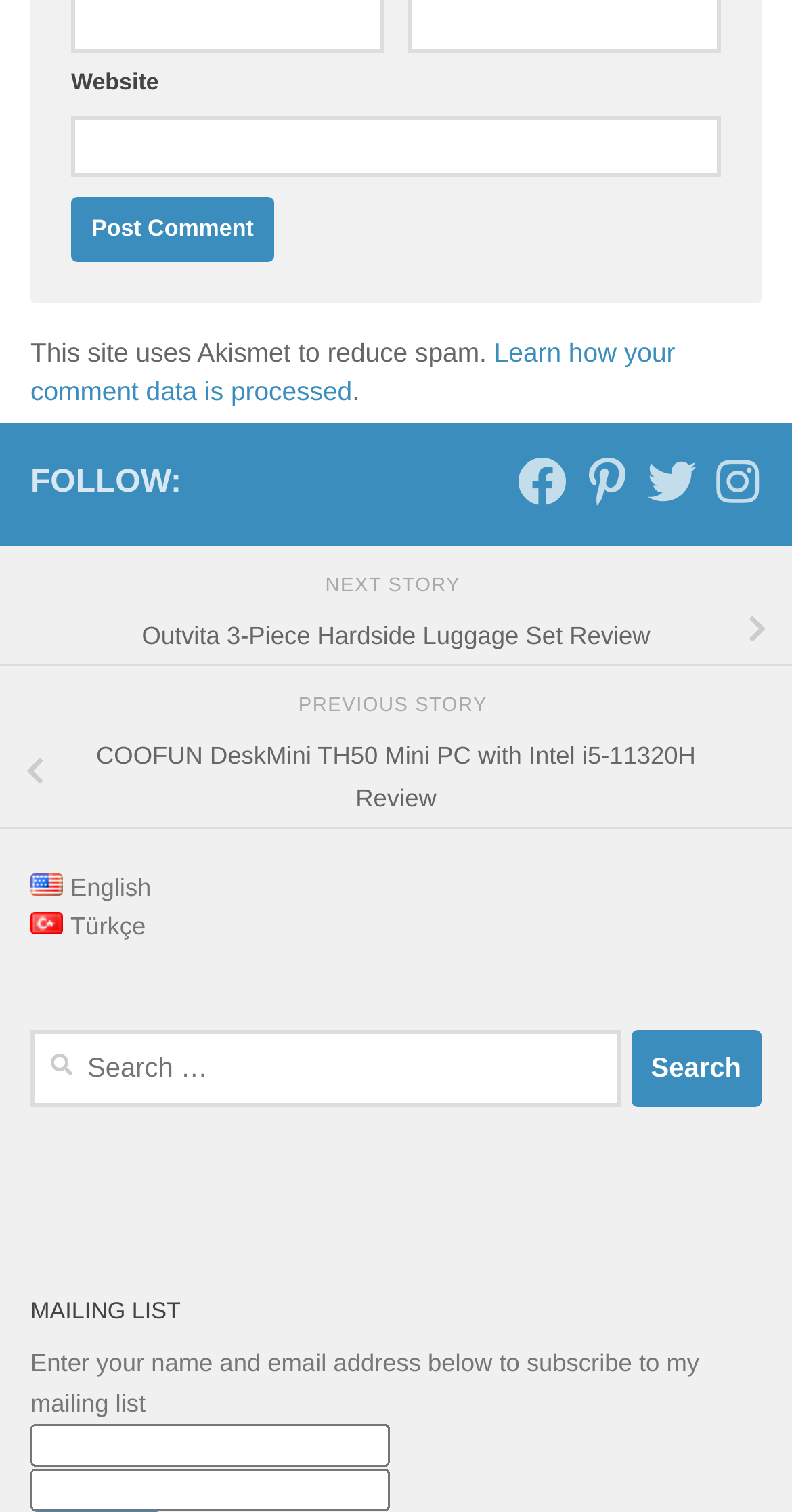Determine the bounding box coordinates for the clickable element to execute this instruction: "View the woman's name T-shirt in Japanese". Provide the coordinates as four float numbers between 0 and 1, i.e., [left, top, right, bottom].

None